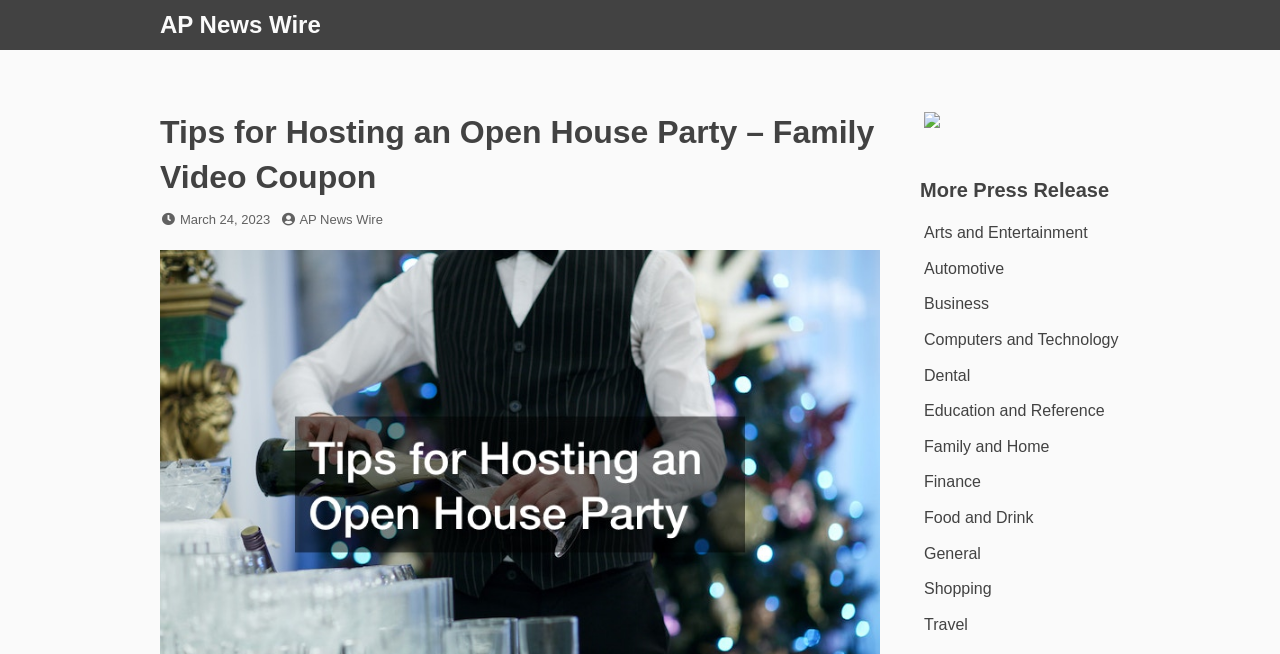Find the bounding box coordinates corresponding to the UI element with the description: "Family and Home". The coordinates should be formatted as [left, top, right, bottom], with values as floats between 0 and 1.

[0.722, 0.669, 0.82, 0.695]